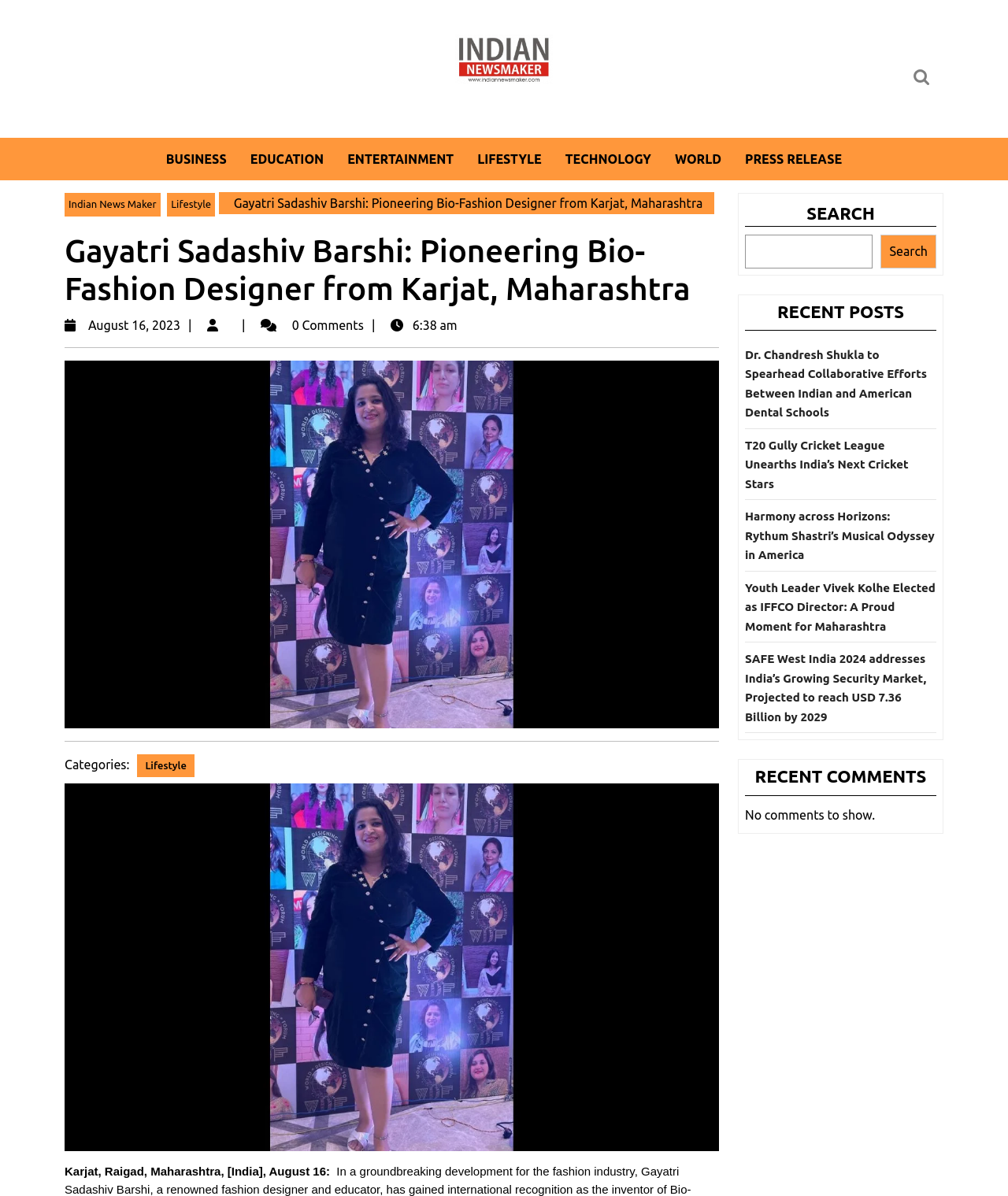What is the date of the article?
Give a comprehensive and detailed explanation for the question.

The date of the article can be found in the link element with the text 'August 16, 2023| August 16, 2023', which indicates the publication date of the article.